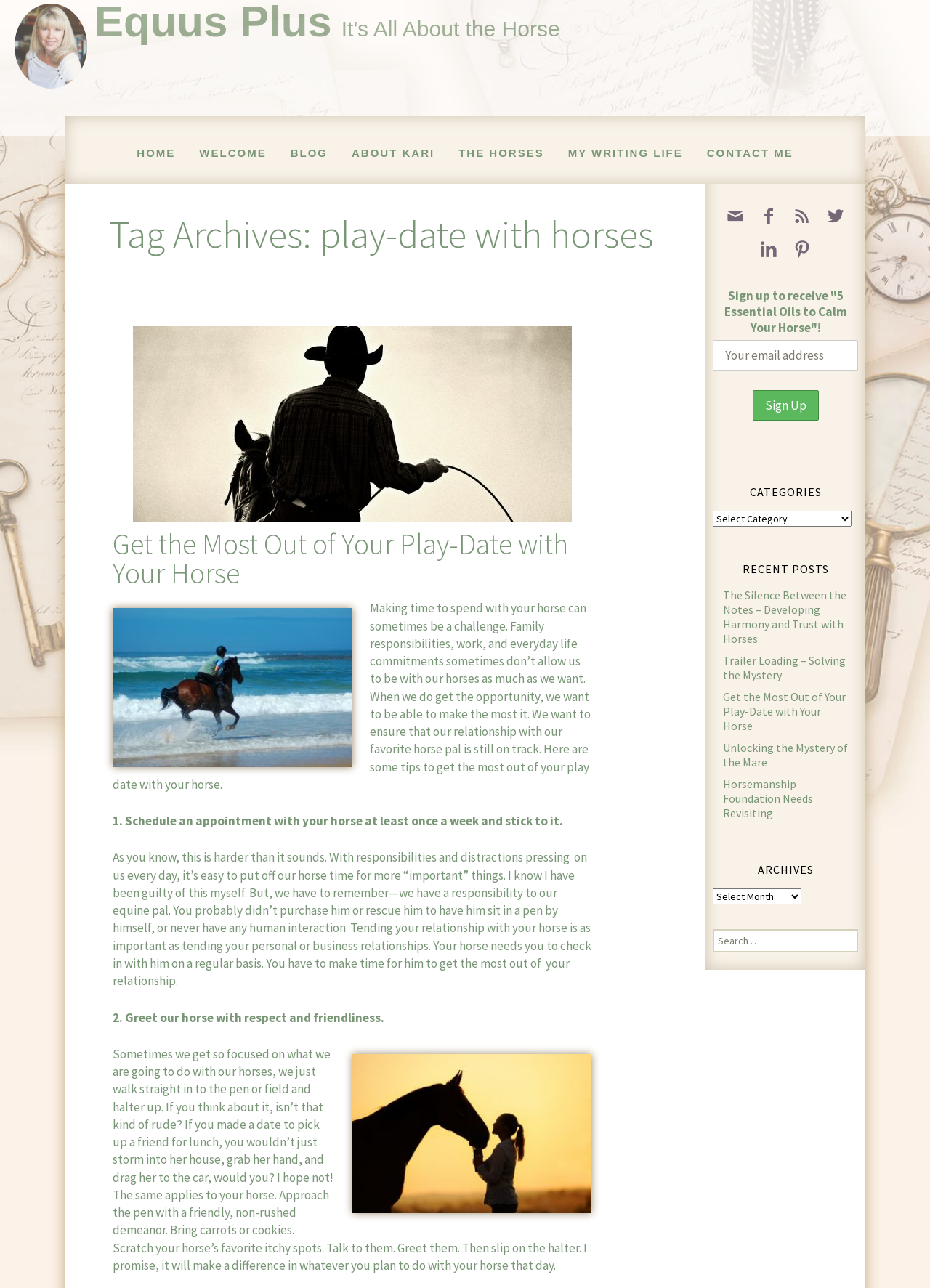What is the name of the horse in the first image?
Using the image as a reference, give a one-word or short phrase answer.

cowboy on horse